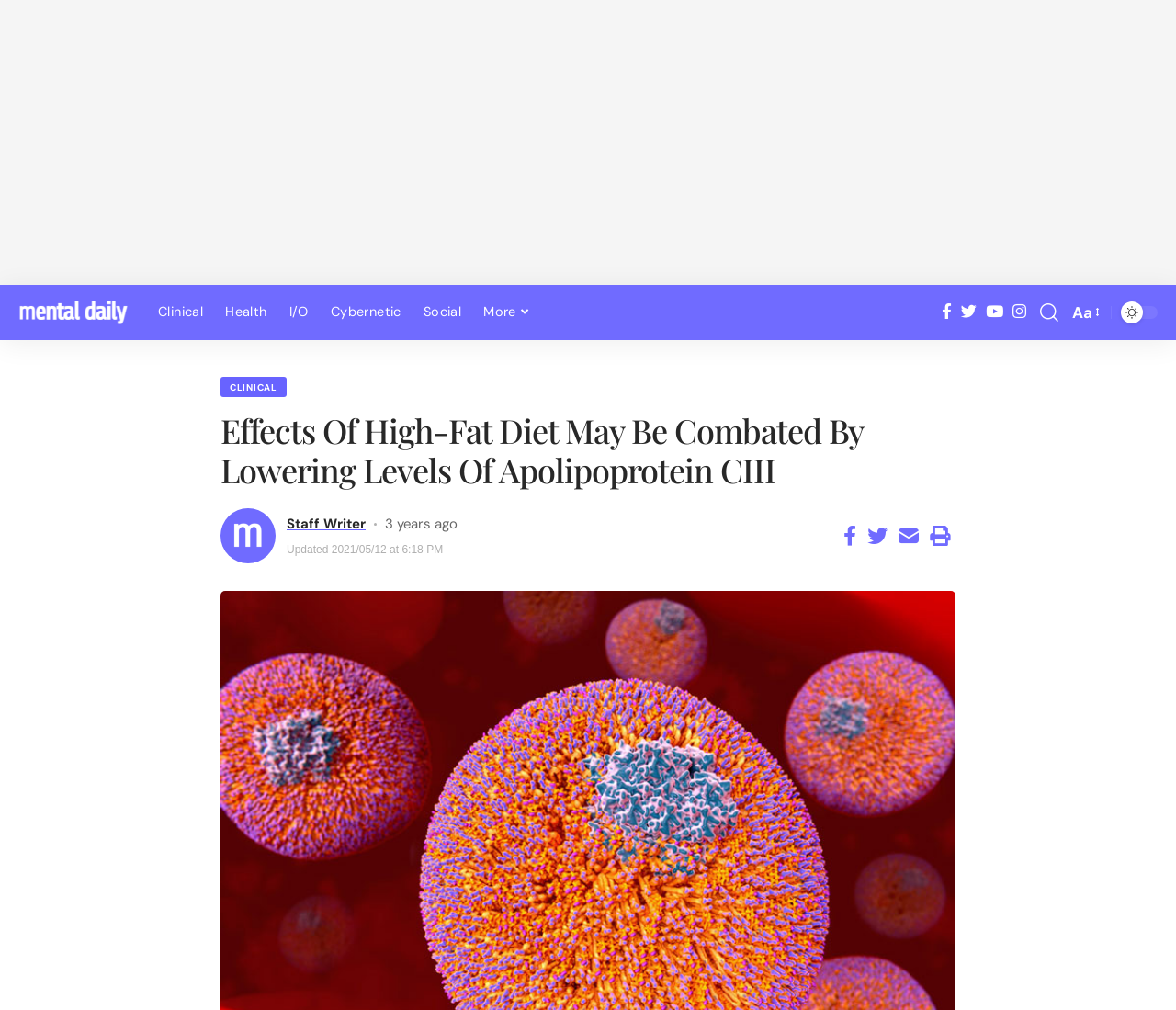Describe all the key features of the webpage in detail.

The webpage is about an article discussing the effects of a high-fat diet and how it can be combated by lowering levels of apolipoprotein CIII. At the top, there is a small advertisement iframe. Below the advertisement, there is a link to "Mental Daily" accompanied by an image with the same name. 

On the left side, there is a main navigation menu with links to different categories, including "Clinical", "Health", "I/O", "Cybernetic", "Social", and "More". 

On the right side, there are several social media links represented by icons. 

The main content of the article is located in the middle of the page. It has a heading that matches the title of the webpage. Below the heading, there is a link to the author, "Staff Writer", accompanied by an image. The author's name is mentioned again below, along with the date the article was published, "3 years ago", and the date it was updated, "2021/05/12 at 6:18 PM". 

There are also several social media links at the bottom of the article, represented by icons.